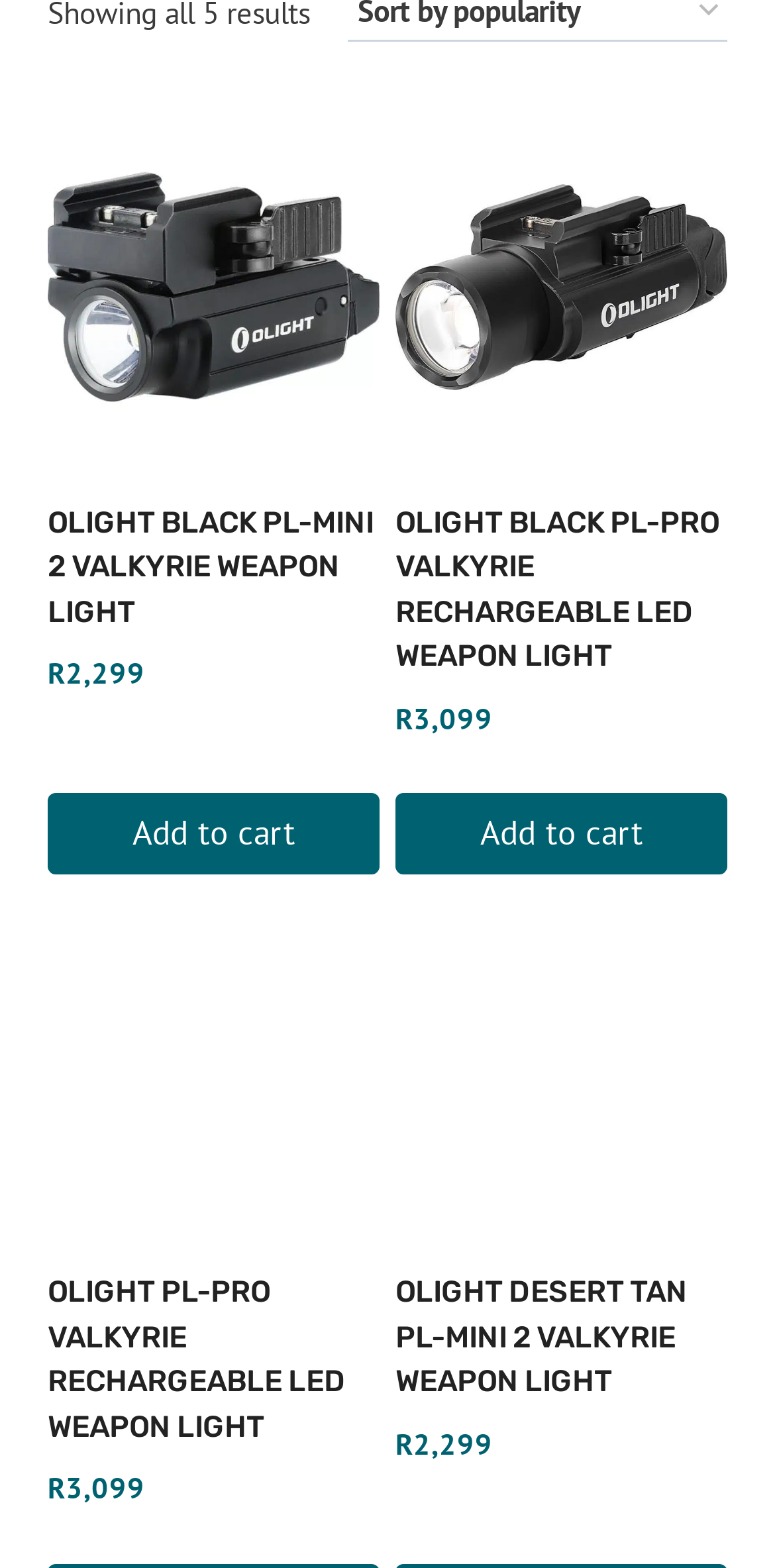Using the information in the image, give a comprehensive answer to the question: 
How many products have a price of 3,099?

I found the prices of all products and counted the number of products with a price of 3,099, which are two products: Olight Black PL-Pro Valkyrie Rechargeable LED Weapon Light and Olight Desert Tan PL-Pro Valkyrie Rechargeable LED Weapon Light.